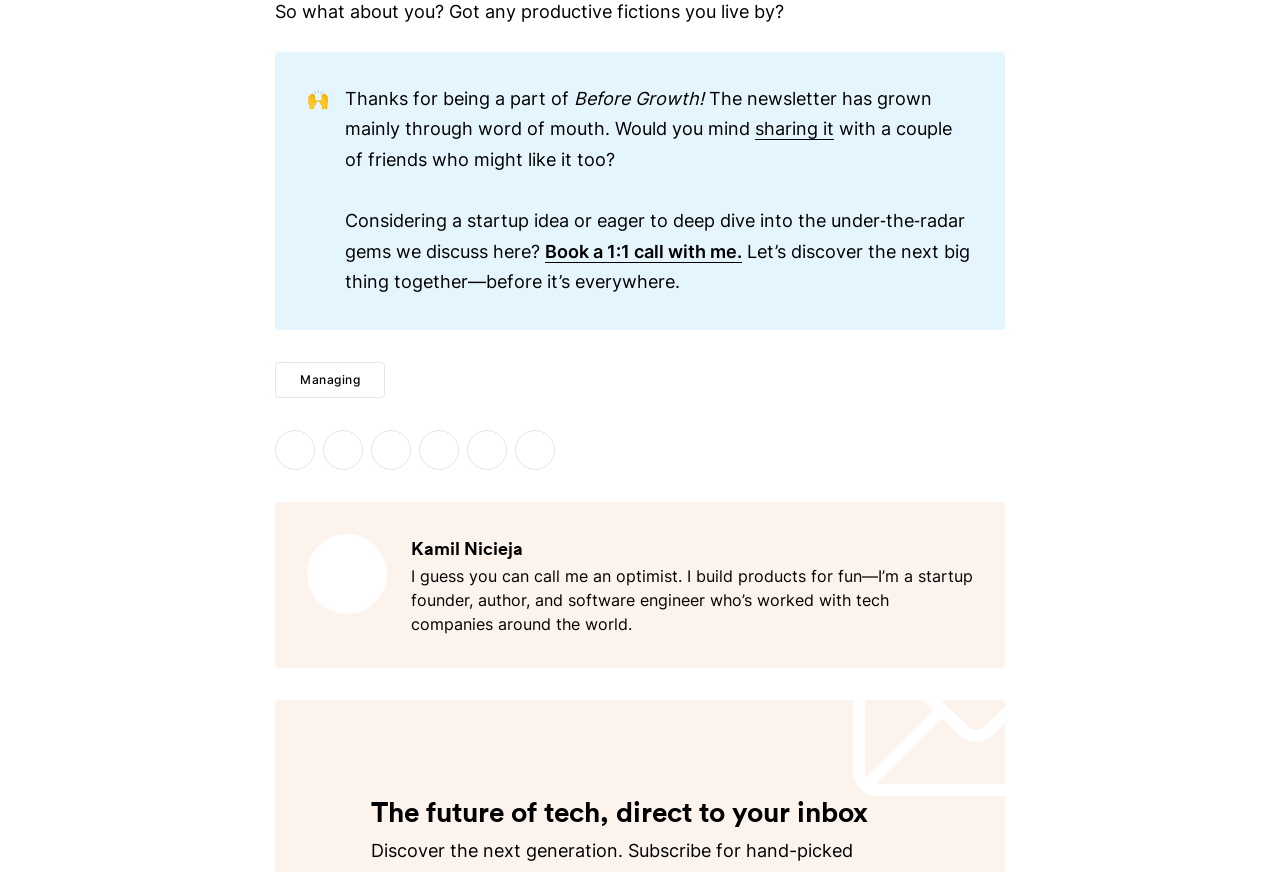Determine the bounding box of the UI element mentioned here: "No more careless looking". The coordinates must be in the format [left, top, right, bottom] with values ranging from 0 to 1.

None